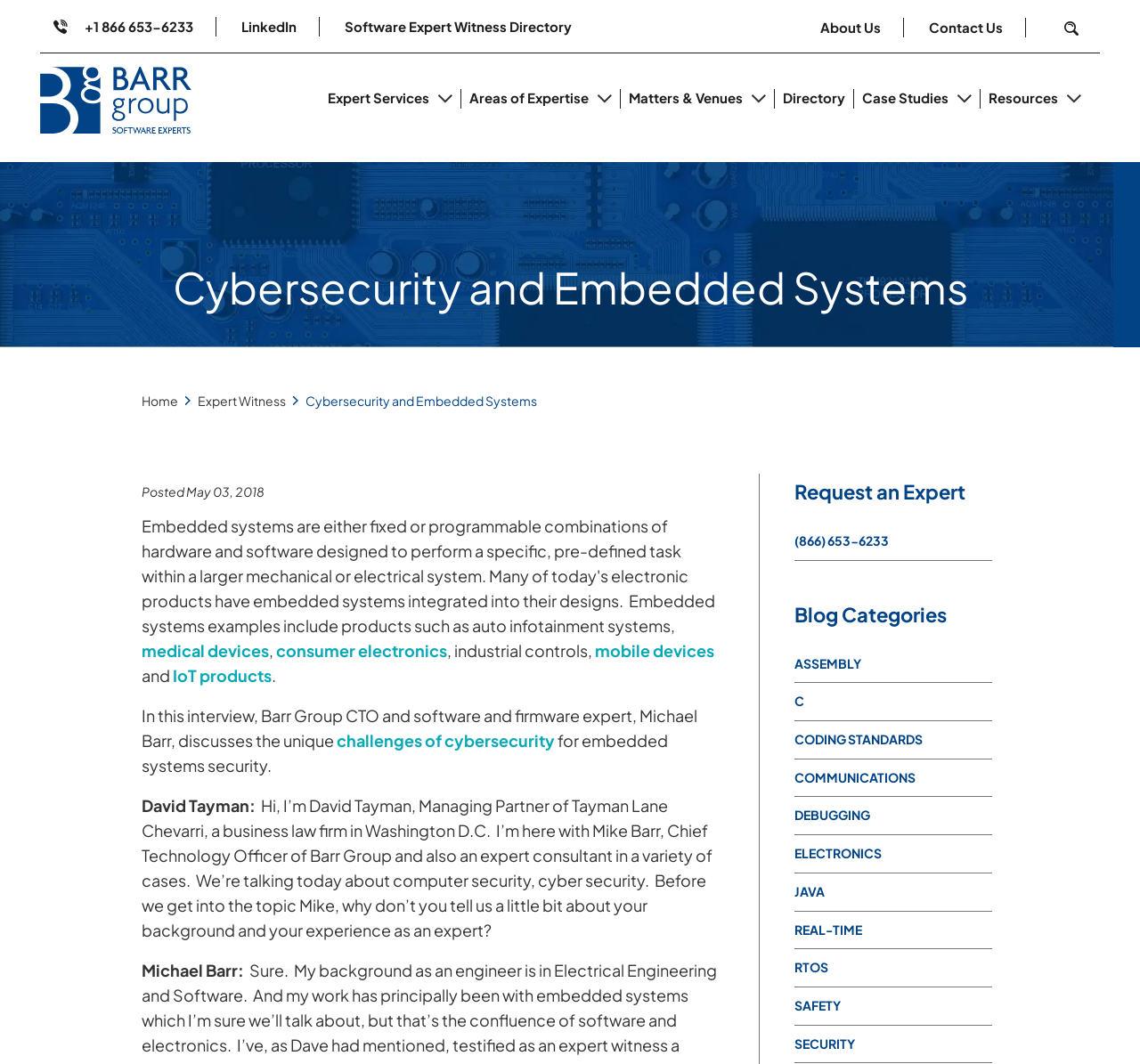Generate the title text from the webpage.

Cybersecurity and Embedded Systems